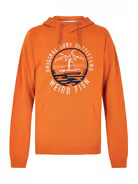What is the size of the hoodie available in the marketplace?
Based on the screenshot, give a detailed explanation to answer the question.

The size of the hoodie available in the marketplace can be found by reading the description, which specifically lists the size as '4XL', making it a great option for those seeking both comfort and a pop of color in their wardrobe.